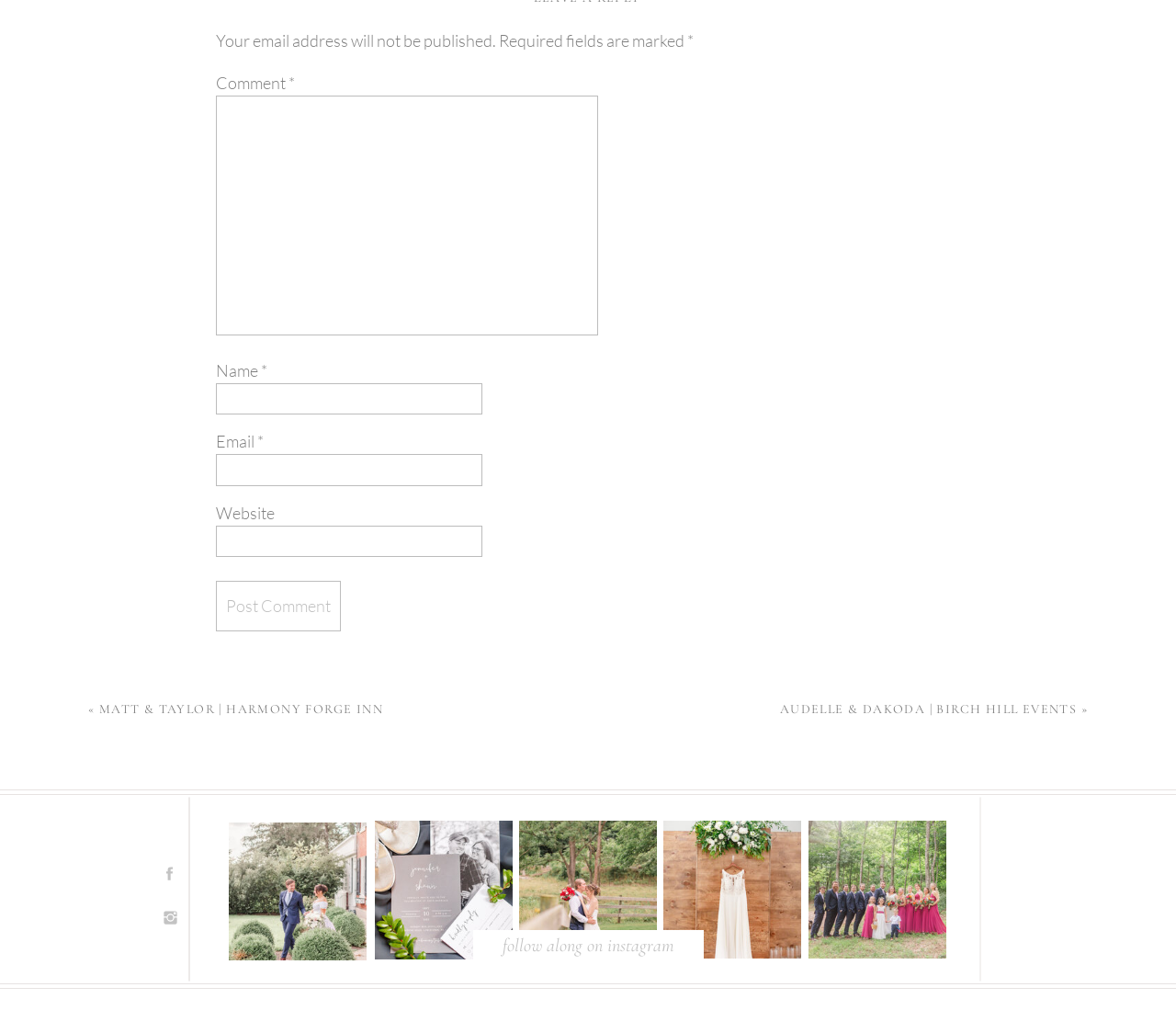What is the label of the first text box?
Based on the screenshot, give a detailed explanation to answer the question.

The first text box is labeled as 'Comment' which is indicated by the StaticText element with the text 'Comment' and is located above the text box with the ID 382.